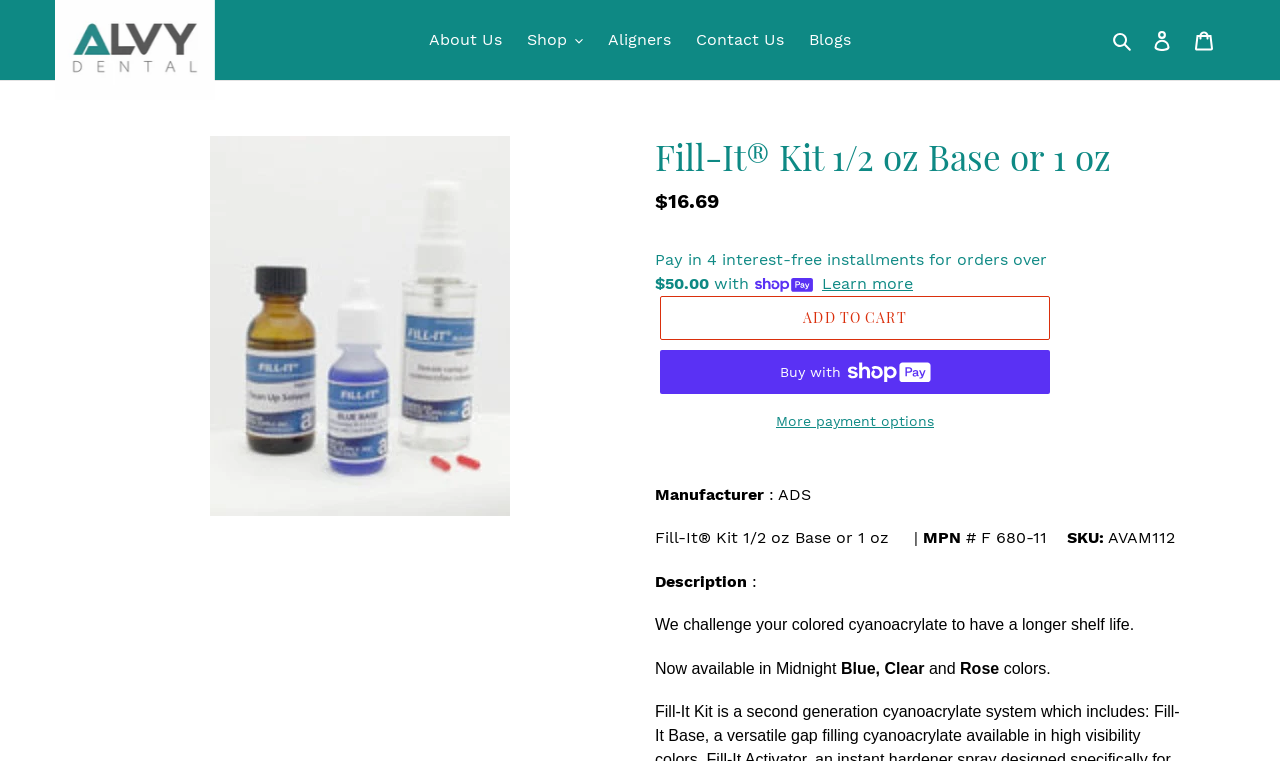Using the information in the image, give a detailed answer to the following question: What is the price of the Fill-It Kit?

The price of the Fill-It Kit can be found in the description list detail section, where it is stated as 'Regular price: $16.69'.